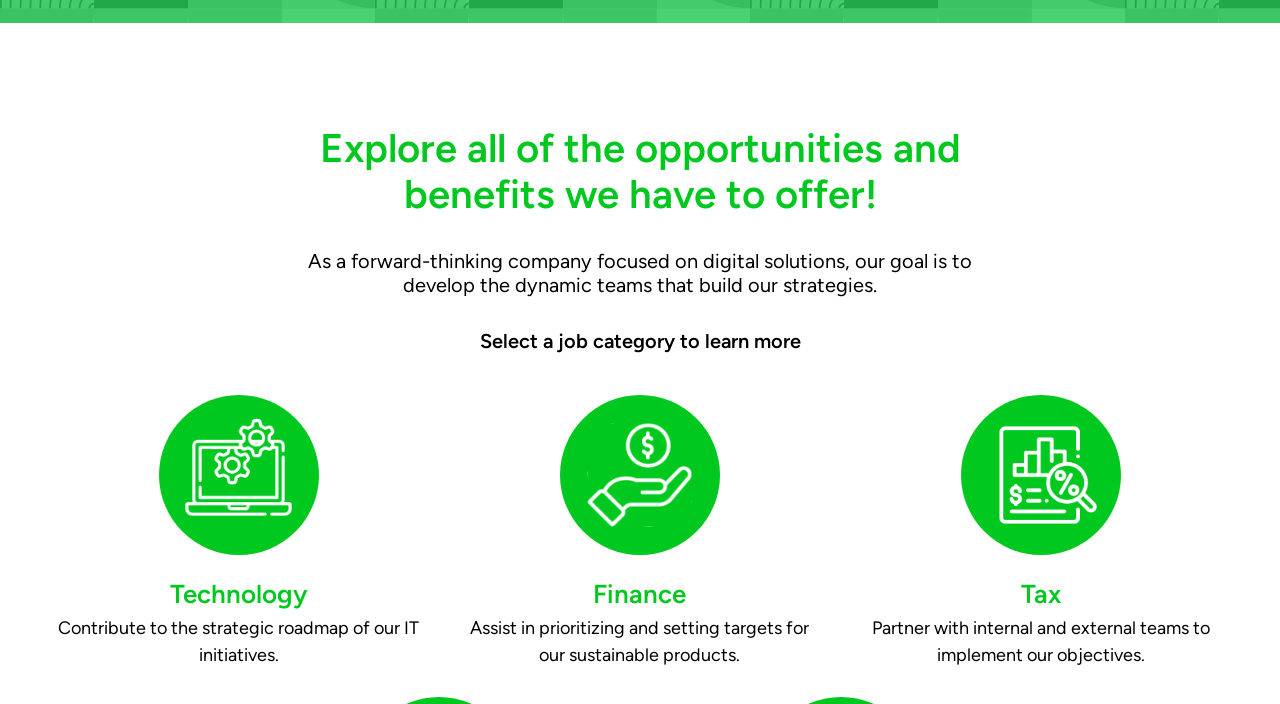Can you give a comprehensive explanation to the question given the content of the image?
What is the company's goal?

The company's goal is to develop dynamic teams that build their strategies, as stated in the StaticText element 'As a forward-thinking company focused on digital solutions, our goal is to develop the dynamic teams that build our strategies.'